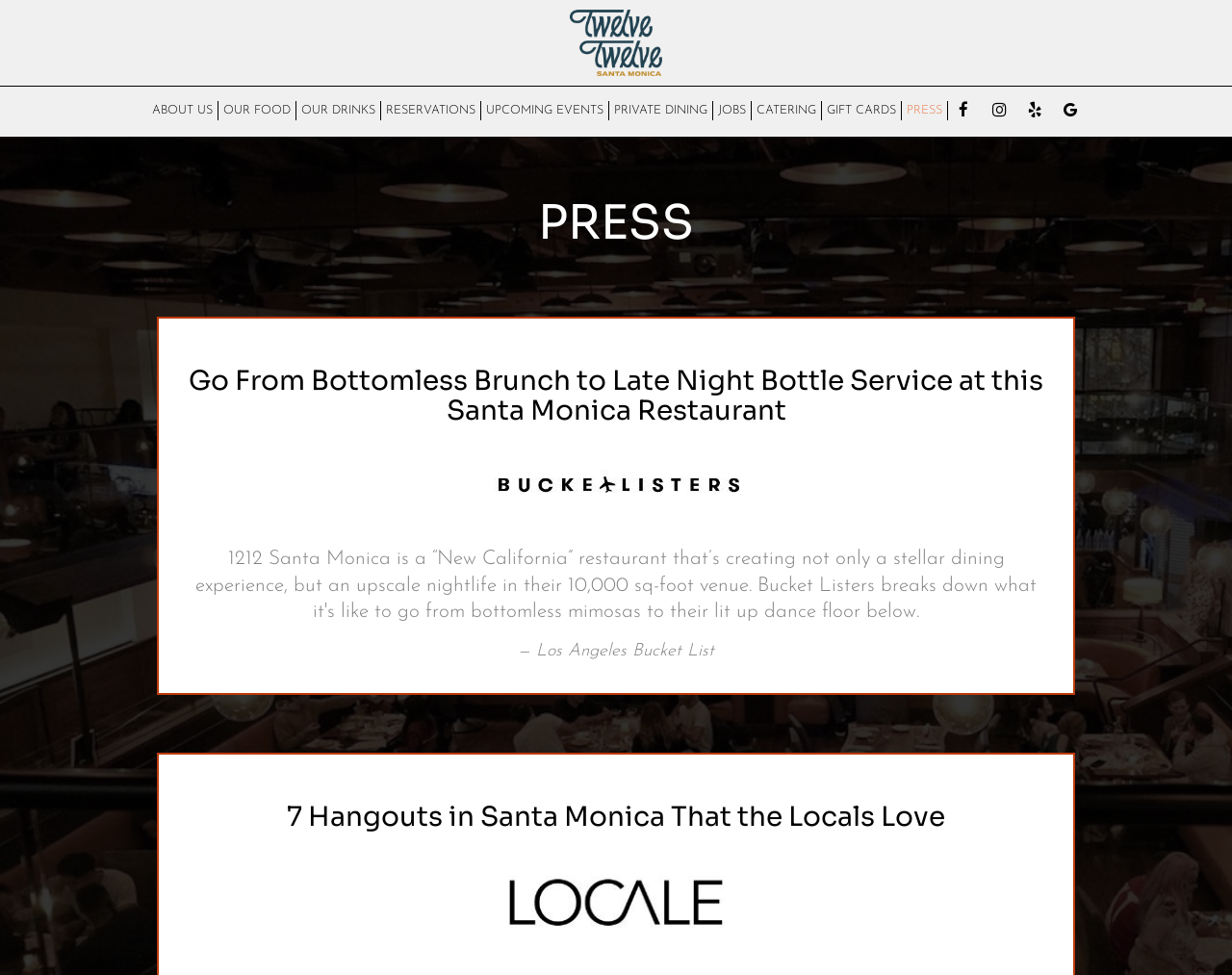Pinpoint the bounding box coordinates of the clickable area necessary to execute the following instruction: "View the PRESS page". The coordinates should be given as four float numbers between 0 and 1, namely [left, top, right, bottom].

[0.732, 0.104, 0.769, 0.123]